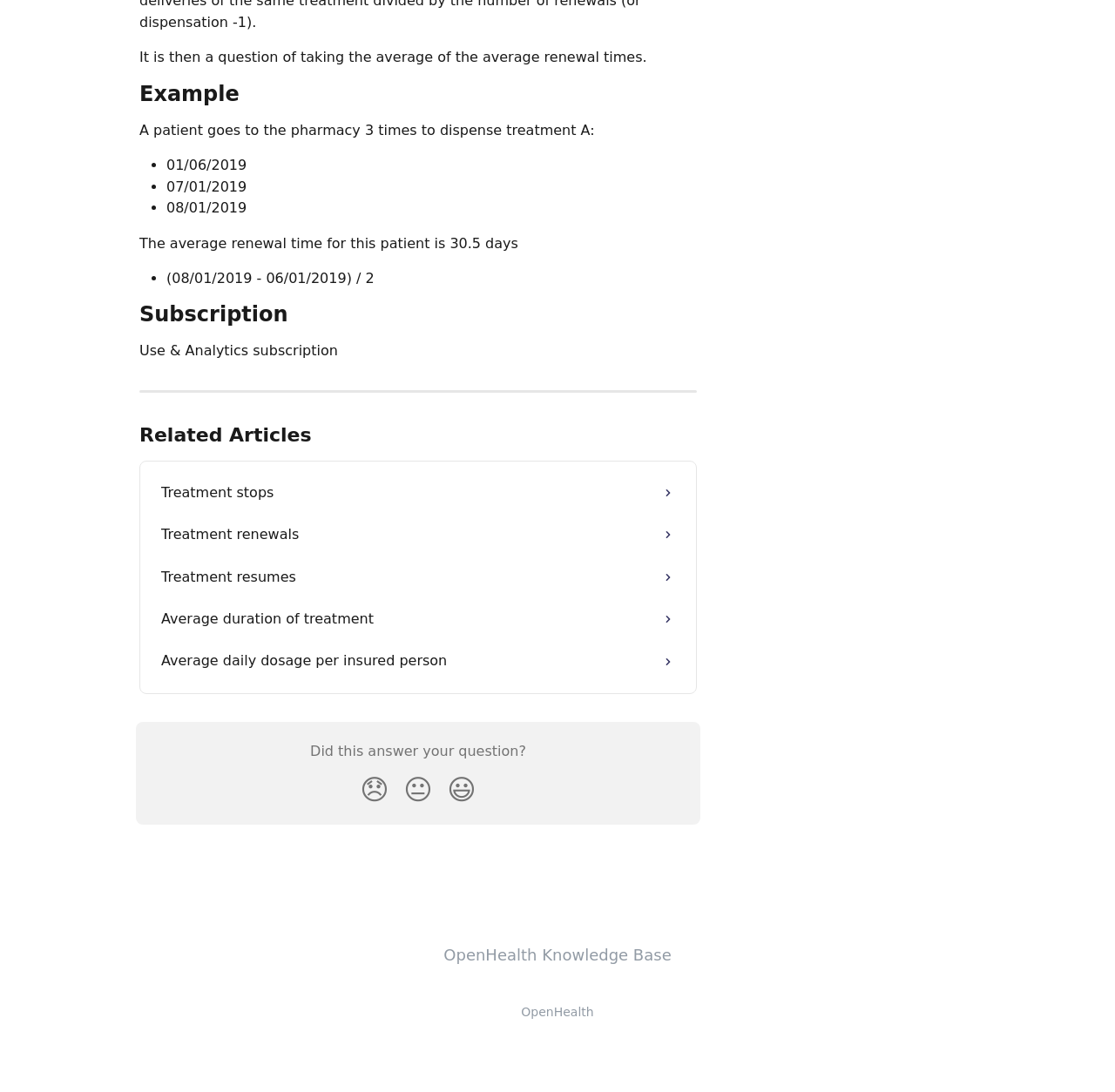Using the given description, provide the bounding box coordinates formatted as (top-left x, top-left y, bottom-right x, bottom-right y), with all values being floating point numbers between 0 and 1. Description: OpenHealth Knowledge Base

[0.398, 0.866, 0.602, 0.882]